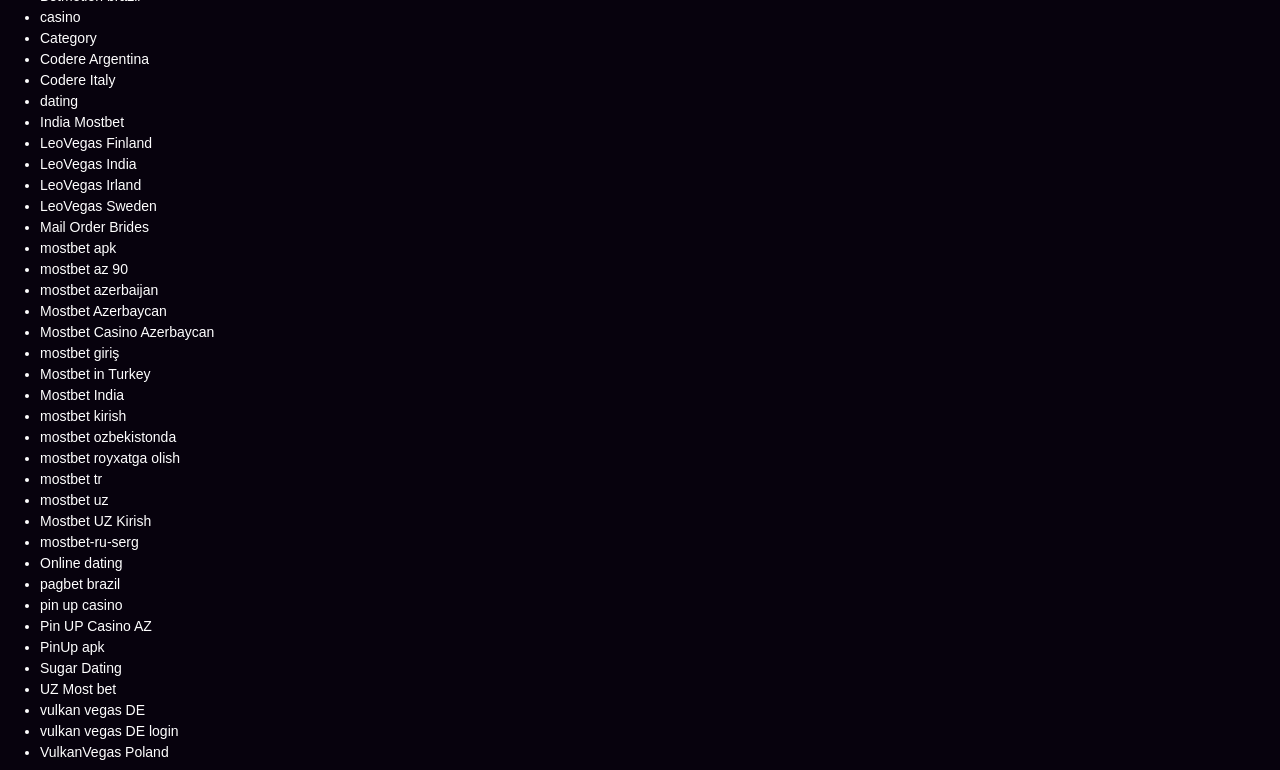Use one word or a short phrase to answer the question provided: 
What is the purpose of 'Mail Order Brides'?

Dating